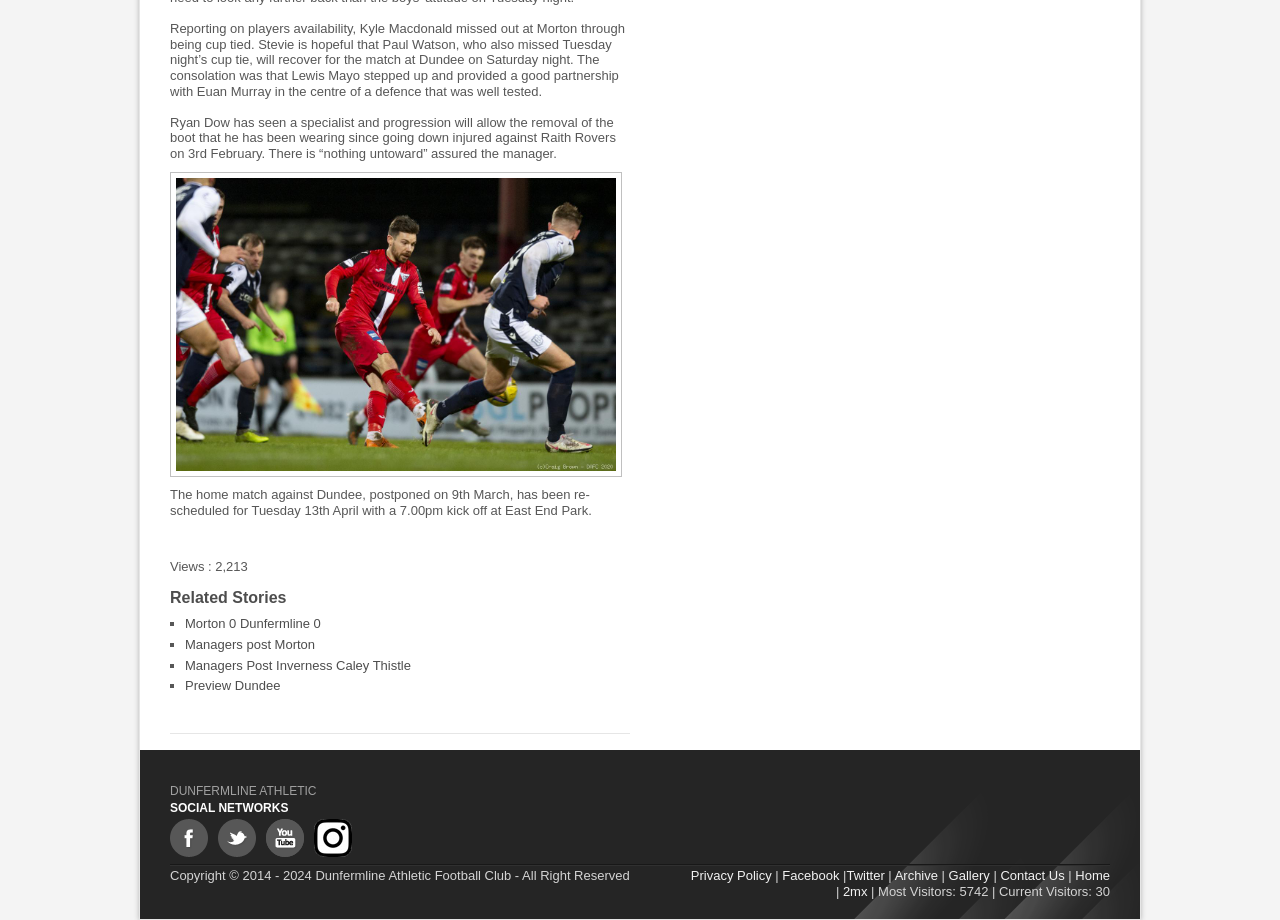What is the current number of visitors?
Carefully analyze the image and provide a thorough answer to the question.

I found the answer by looking at the bottom of the webpage, where it says 'Current Visitors: 30'.